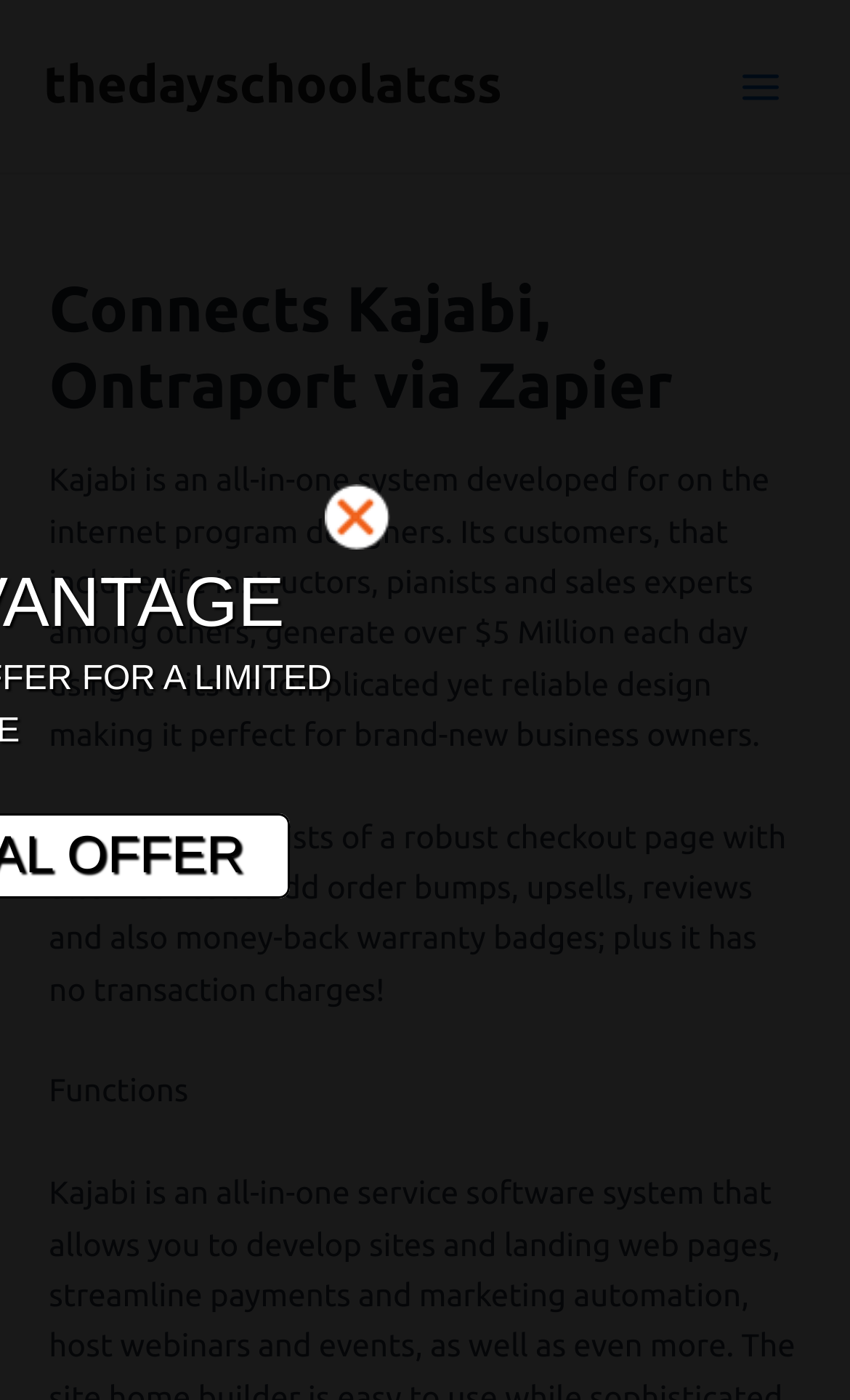What is the benefit of using Kajabi?
Using the image as a reference, give an elaborate response to the question.

The text states that Kajabi has no transaction fees, which is a benefit for its users as they do not have to pay extra fees for transactions, making it a more cost-effective option.